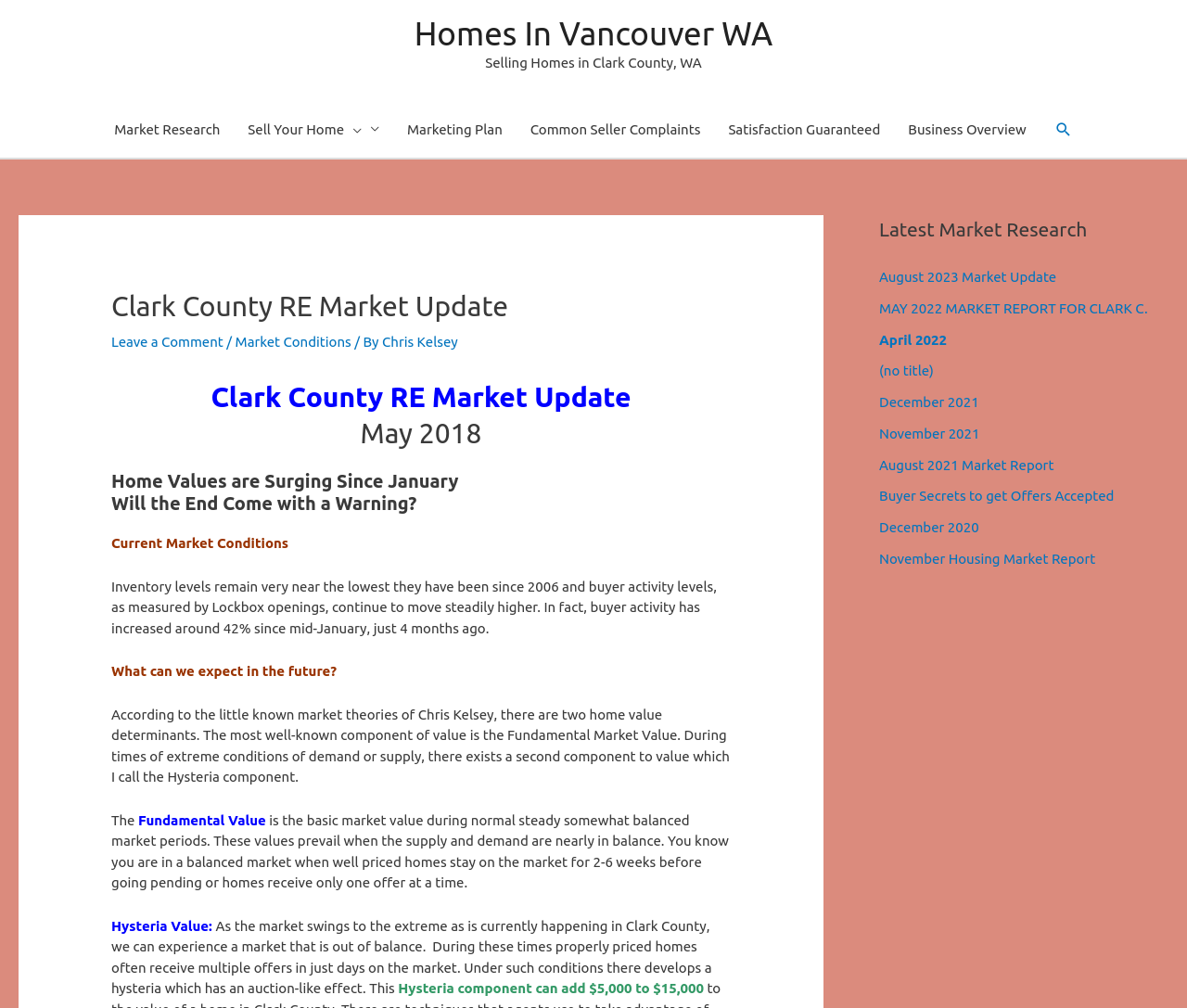Identify the bounding box coordinates of the section that should be clicked to achieve the task described: "Click on 'Leave a Comment'".

[0.094, 0.331, 0.188, 0.346]